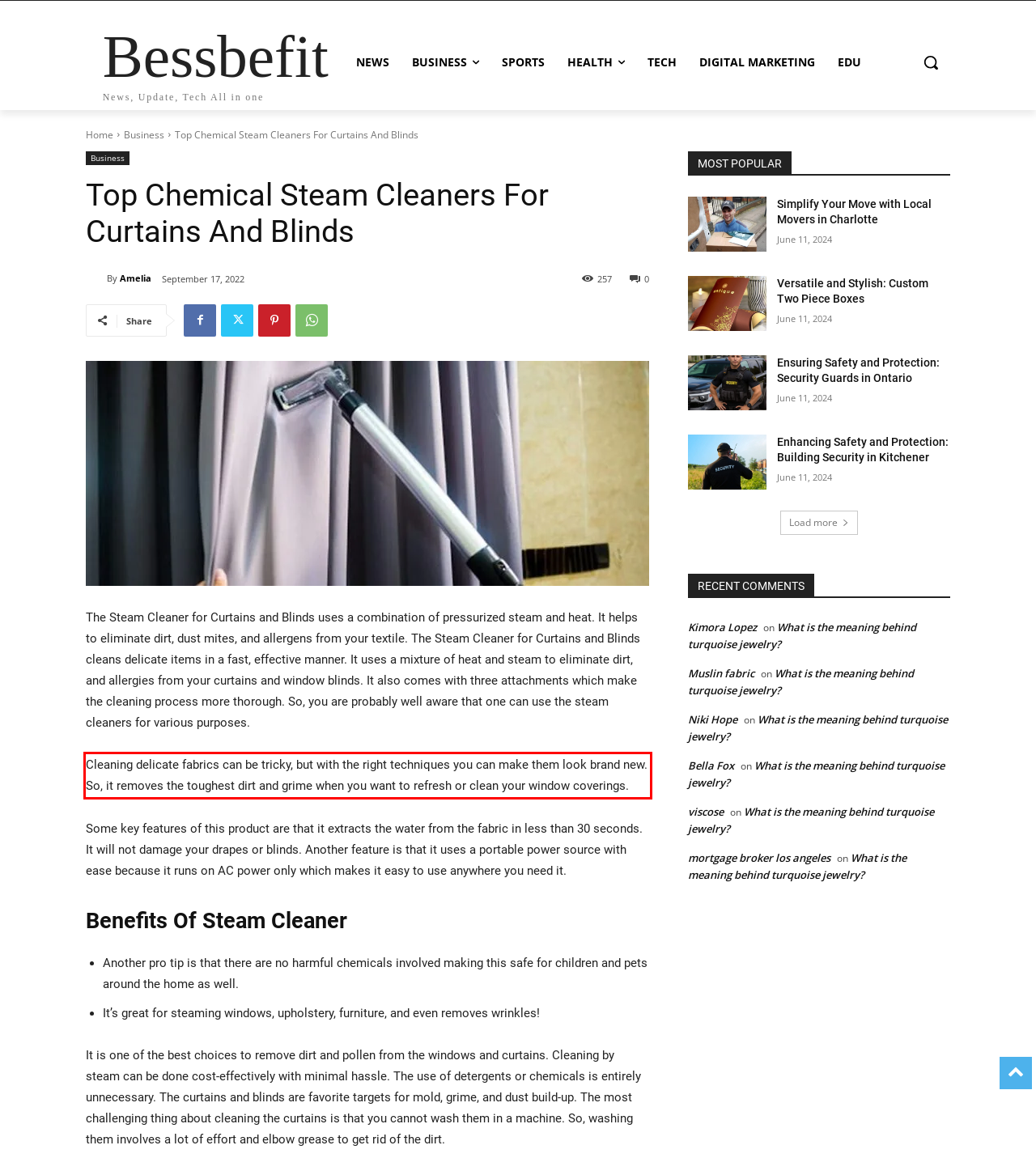Please look at the screenshot provided and find the red bounding box. Extract the text content contained within this bounding box.

Cleaning delicate fabrics can be tricky, but with the right techniques you can make them look brand new. So, it removes the toughest dirt and grime when you want to refresh or clean your window coverings.